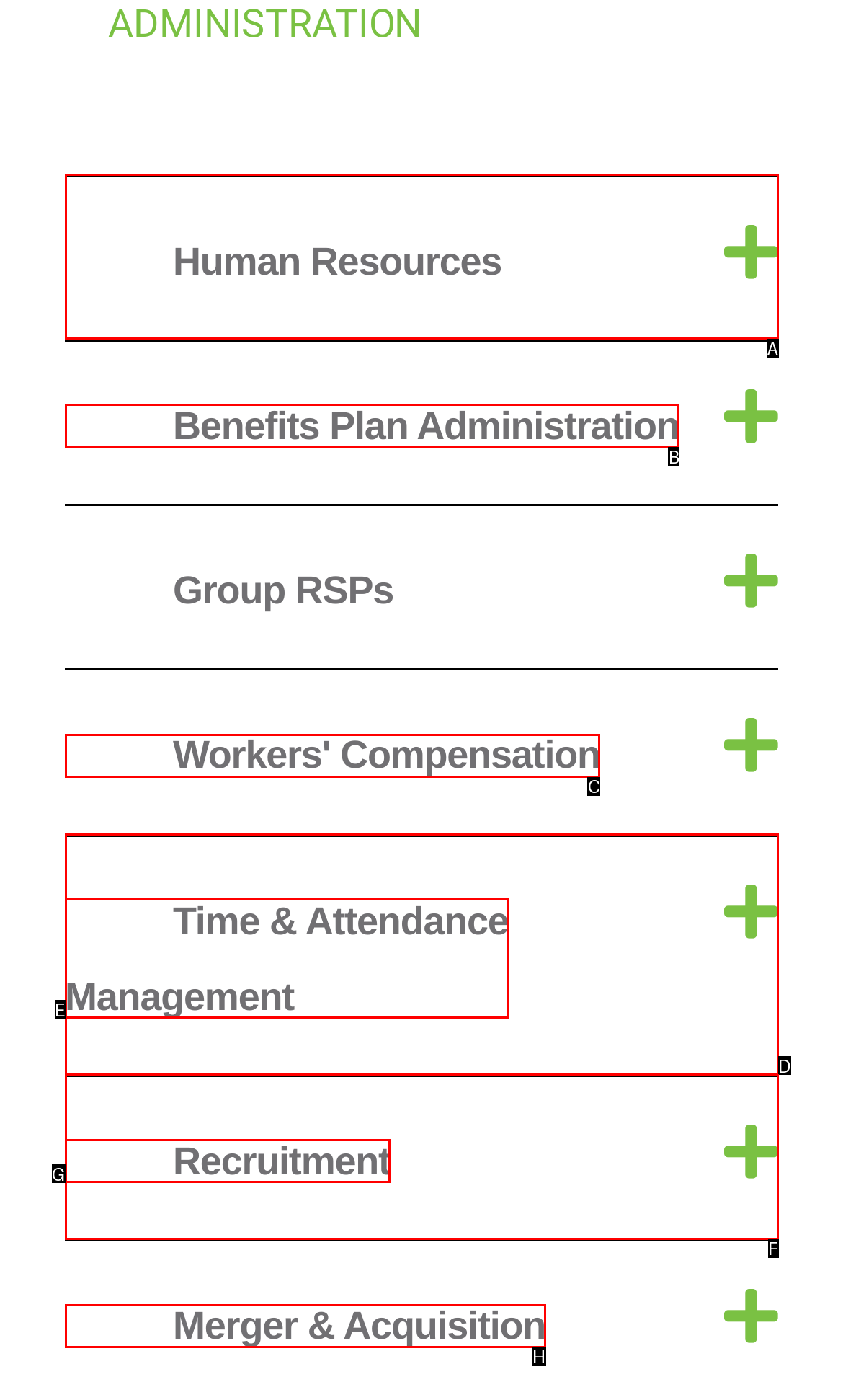Point out the option that best suits the description: Merger & Acquisition
Indicate your answer with the letter of the selected choice.

H